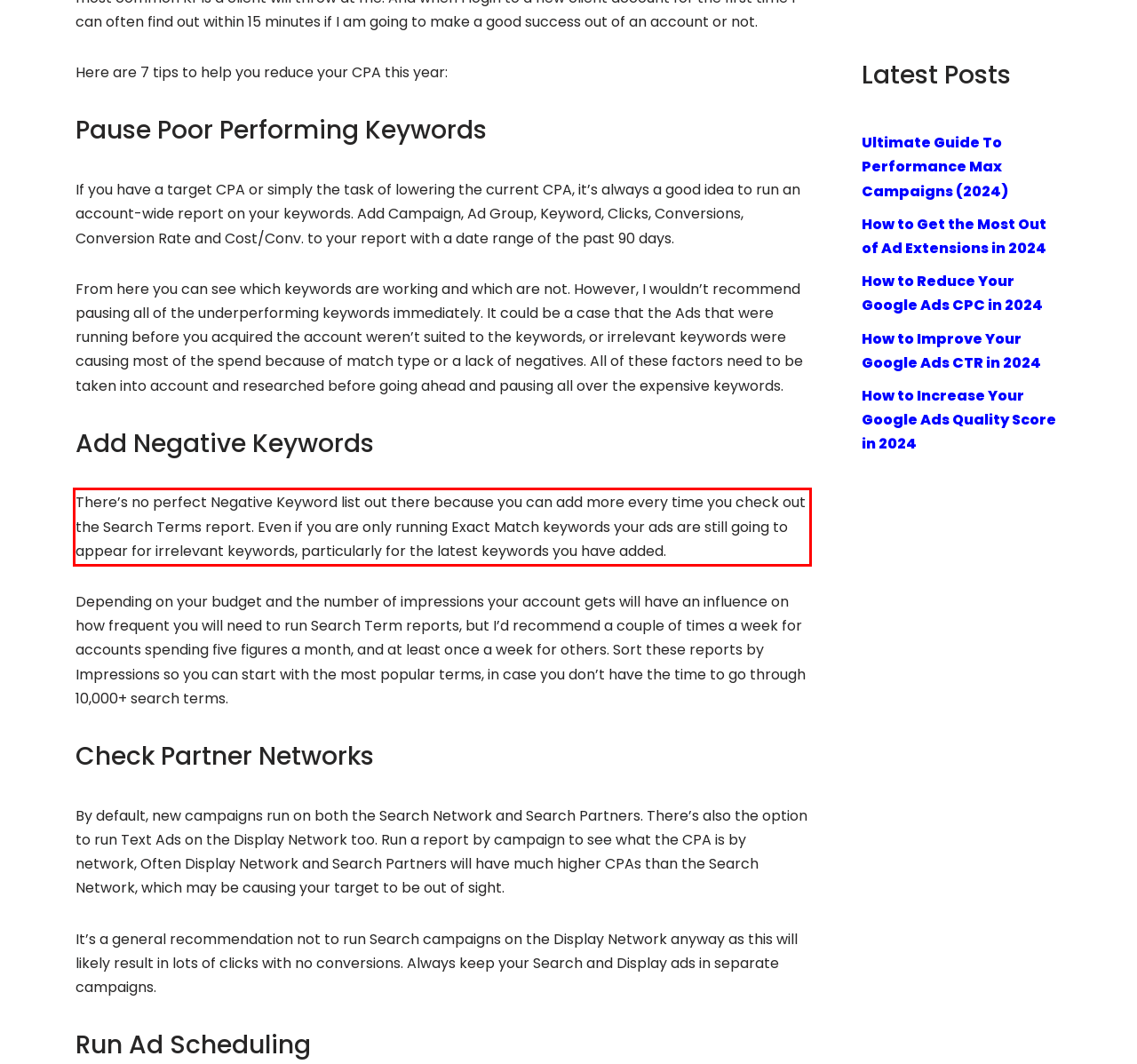You are looking at a screenshot of a webpage with a red rectangle bounding box. Use OCR to identify and extract the text content found inside this red bounding box.

There’s no perfect Negative Keyword list out there because you can add more every time you check out the Search Terms report. Even if you are only running Exact Match keywords your ads are still going to appear for irrelevant keywords, particularly for the latest keywords you have added.